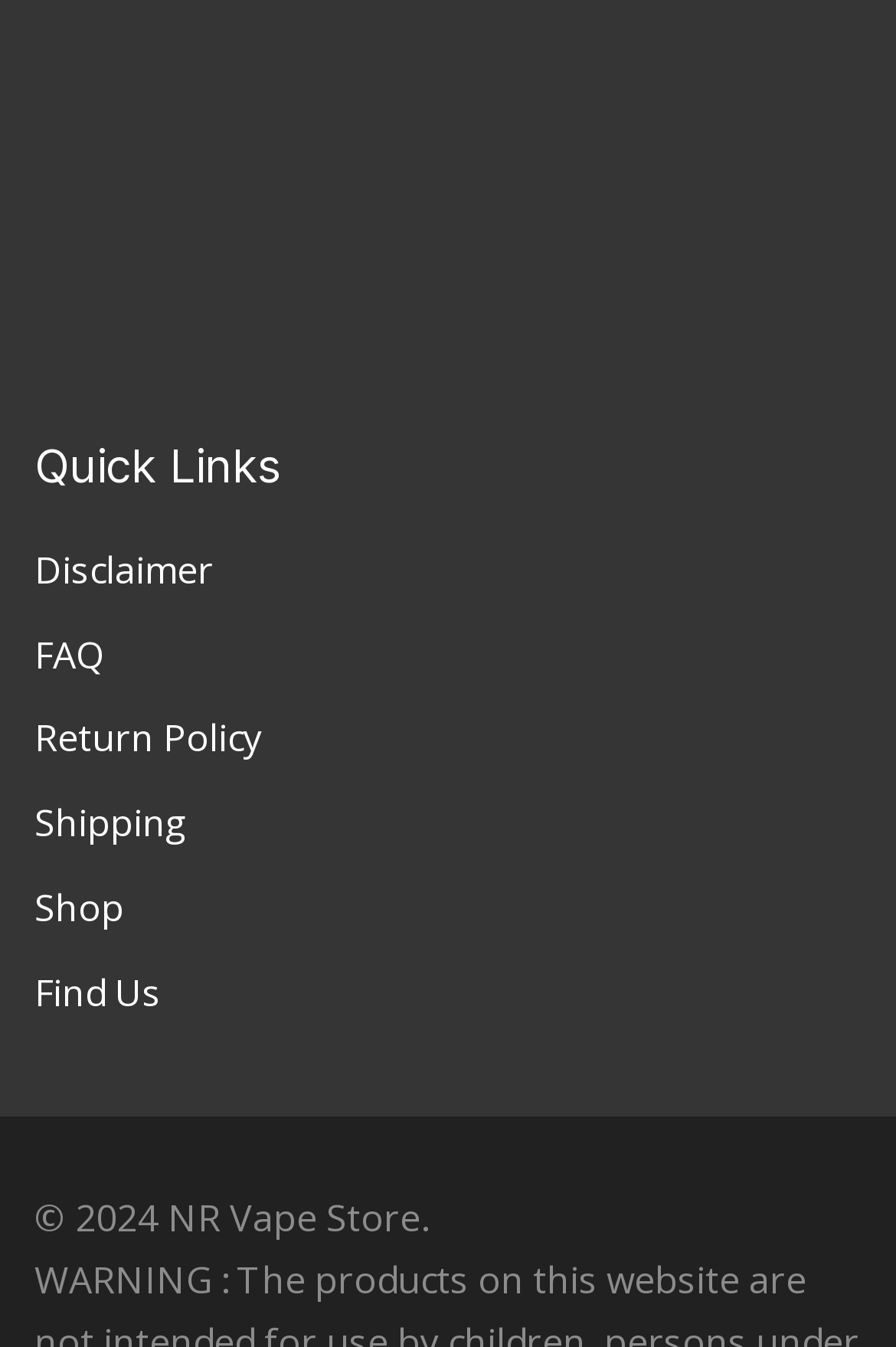How many figures are there on the webpage?
Answer the question using a single word or phrase, according to the image.

1